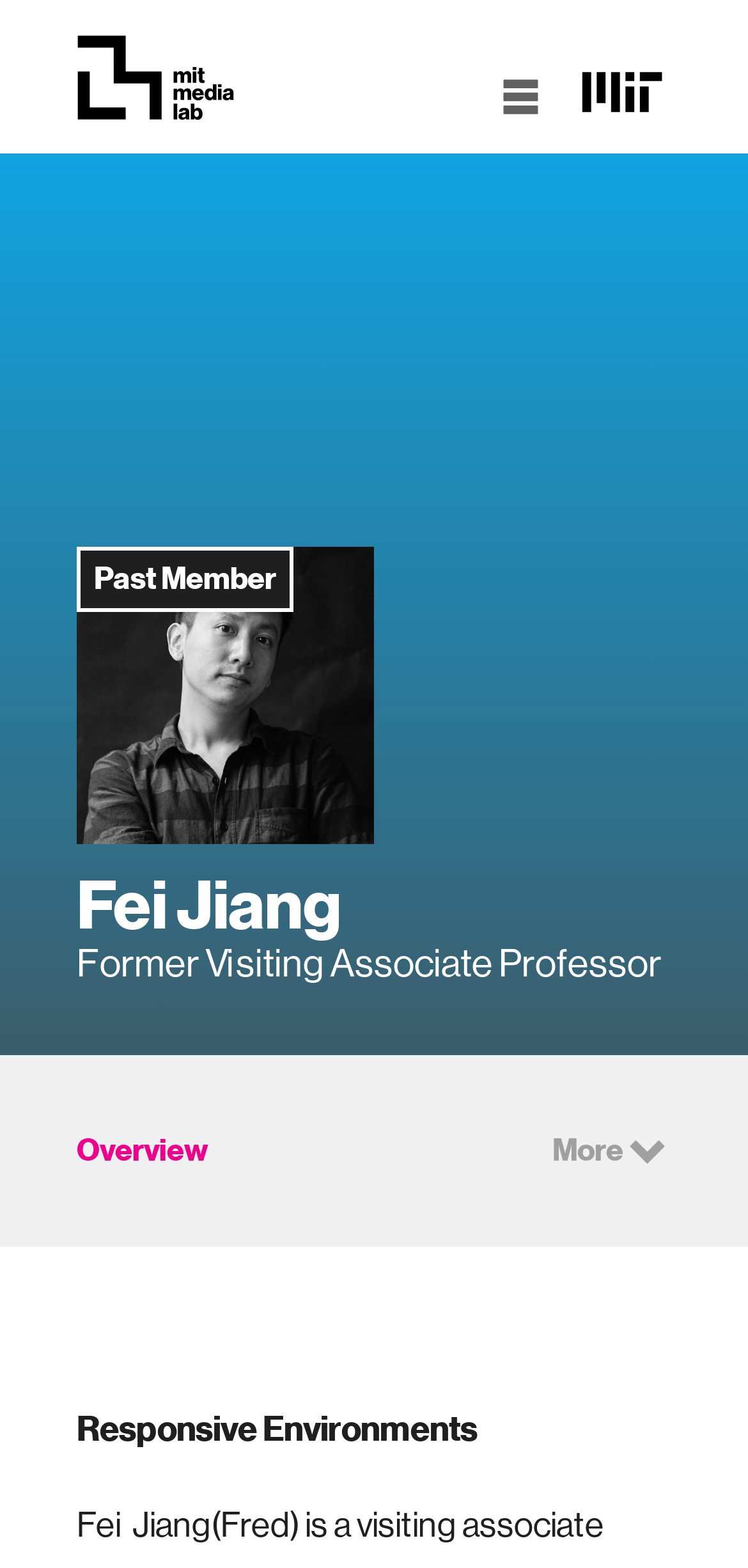What is the category of Fei Jiang's membership? Based on the image, give a response in one word or a short phrase.

Past Member